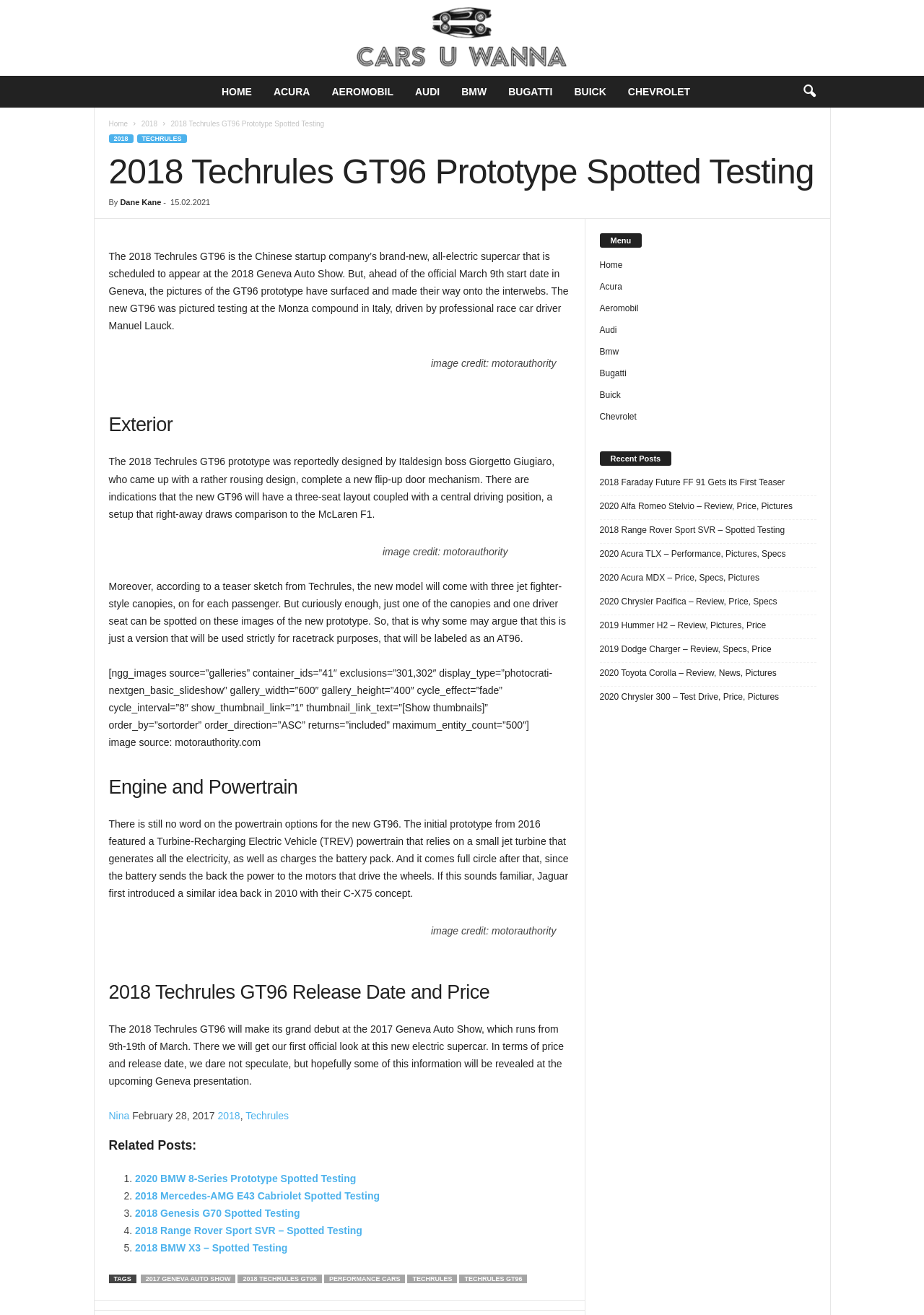Pinpoint the bounding box coordinates of the area that should be clicked to complete the following instruction: "View the 2018 Techrules GT96 article". The coordinates must be given as four float numbers between 0 and 1, i.e., [left, top, right, bottom].

[0.185, 0.091, 0.351, 0.097]